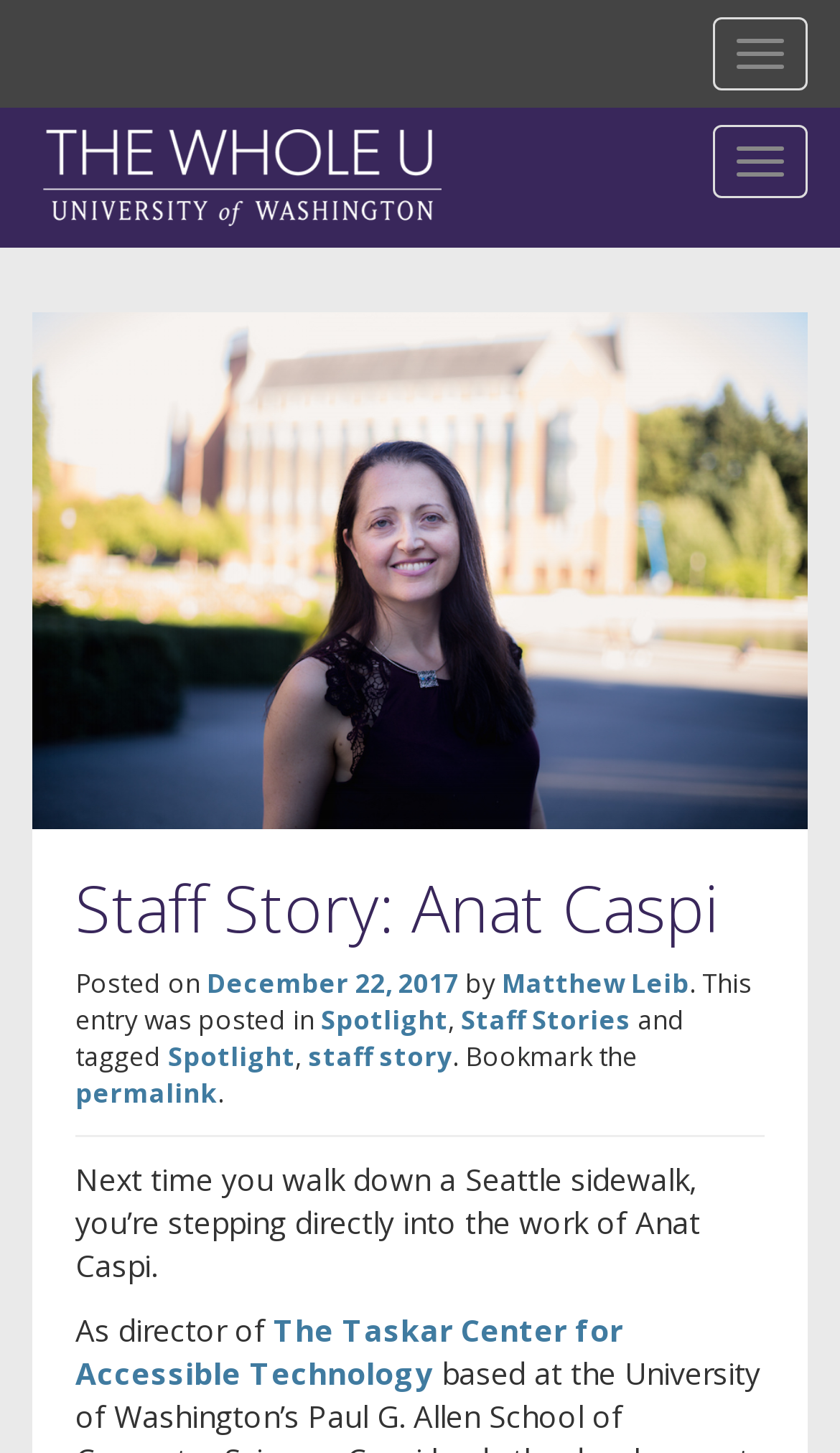Please determine the primary heading and provide its text.

THE WHOLE U